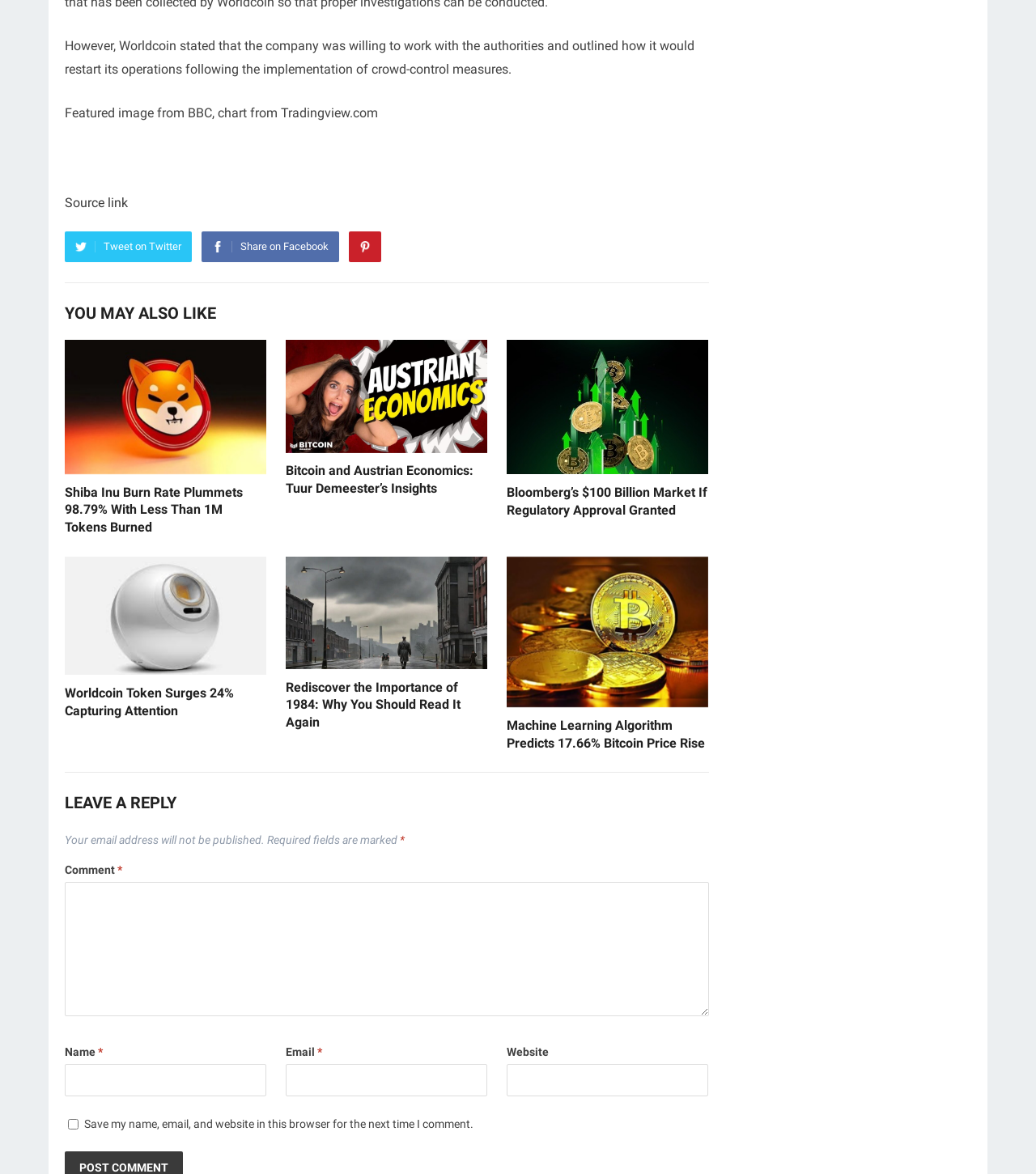Determine the bounding box coordinates of the element that should be clicked to execute the following command: "Leave a comment".

[0.062, 0.735, 0.113, 0.746]